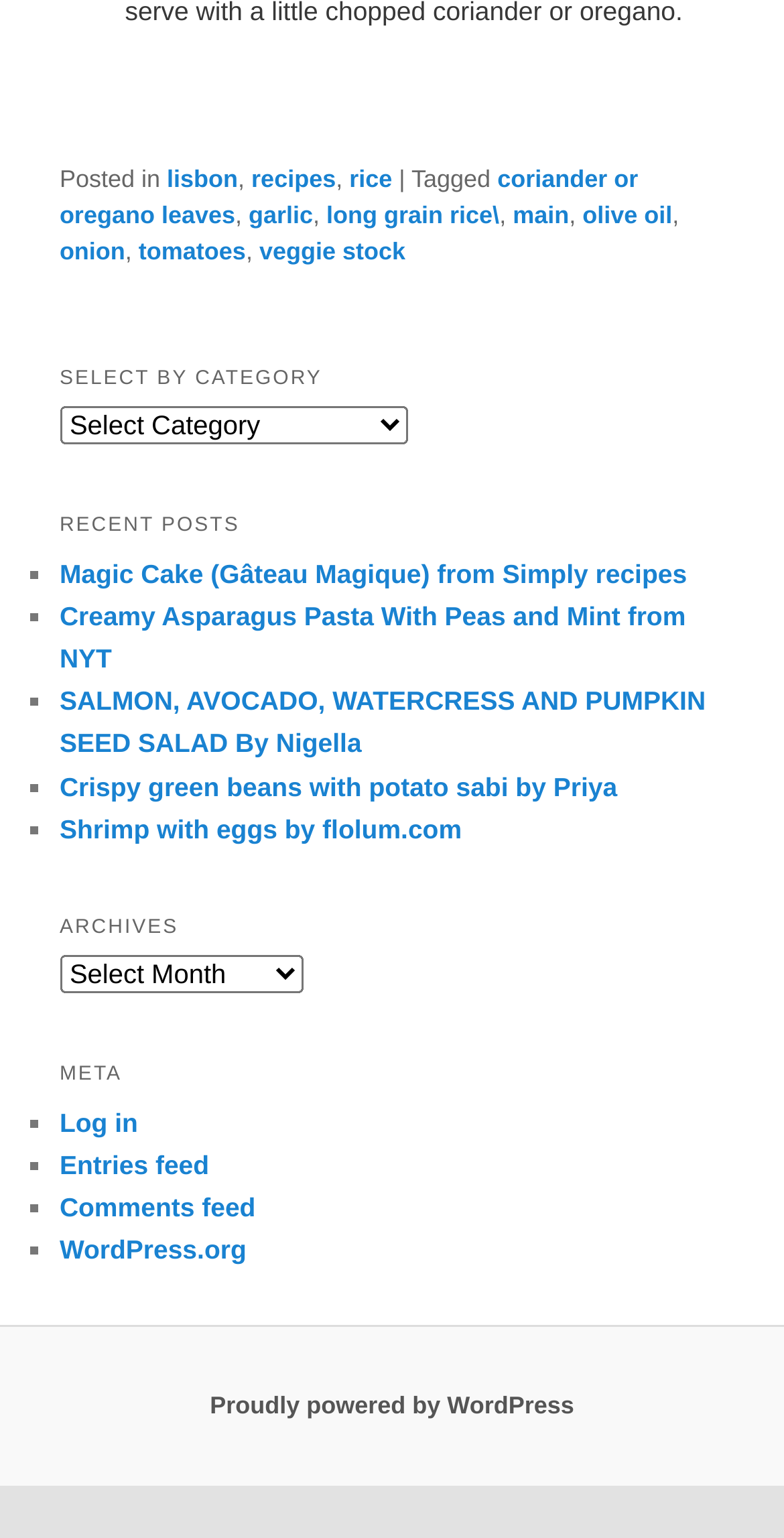Identify the bounding box coordinates of the region that needs to be clicked to carry out this instruction: "View archives". Provide these coordinates as four float numbers ranging from 0 to 1, i.e., [left, top, right, bottom].

[0.076, 0.621, 0.386, 0.646]